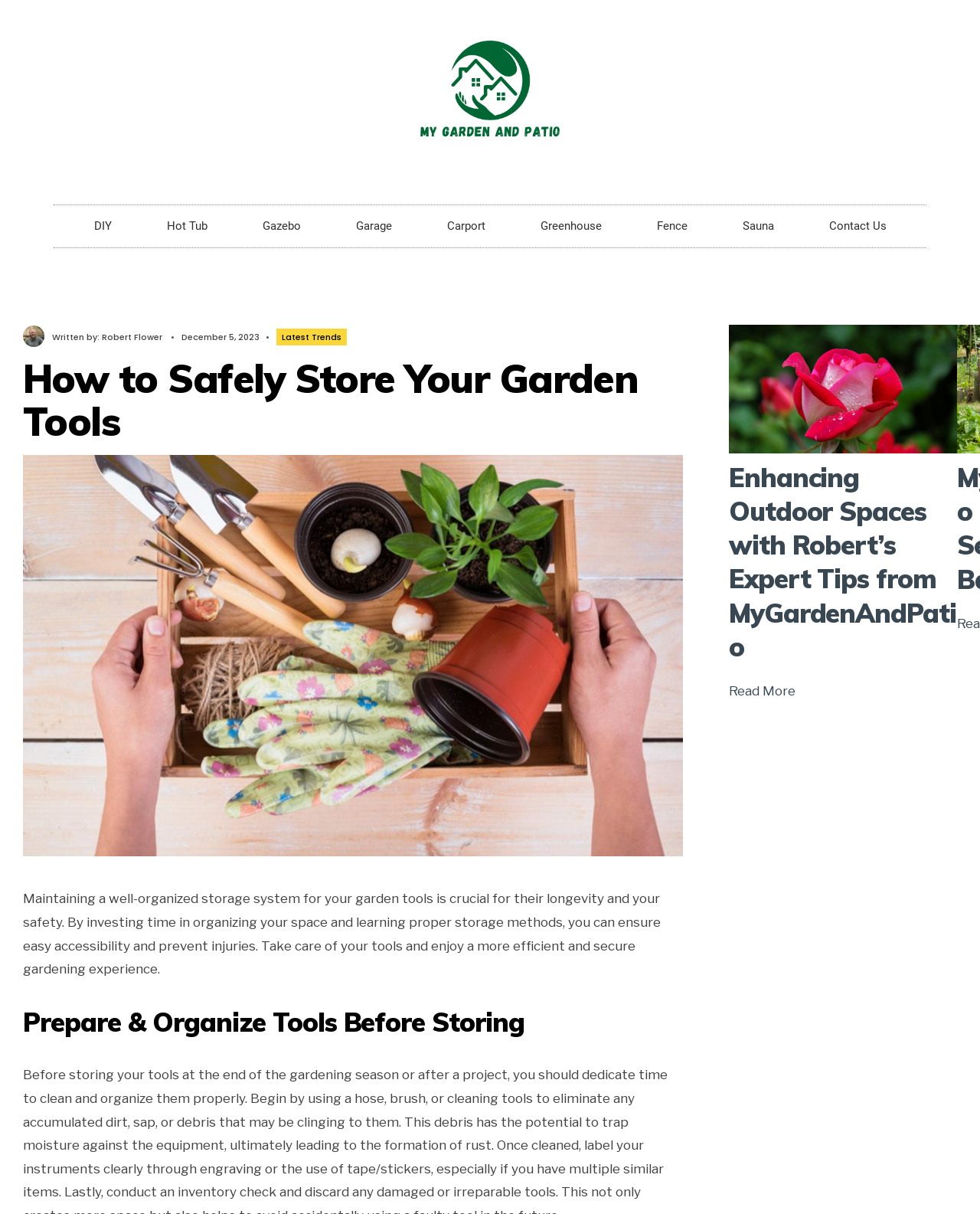Detail the webpage's structure and highlights in your description.

This webpage is about safely storing garden tools, with the main title "How to Safely Store Your Garden Tools" prominently displayed near the top. Below the title, there is an image that takes up a significant portion of the page. 

To the top left, there are several links to other topics, including "DIY", "Hot Tub", "Gazebo", and others, which are arranged horizontally. 

On the top right, there is a section with the author's name, "Robert Flower", and the date "December 5, 2023". Next to this section, there is a link to "Latest Trends". 

The main content of the page starts with a paragraph of text that explains the importance of organizing garden tools for their longevity and safety. This text is followed by a heading "Prepare & Organize Tools Before Storing". 

At the bottom right of the page, there is a section with a heading "Enhancing Outdoor Spaces with Robert’s Expert Tips from MyGardenAndPatio", which includes a link to read more. There is also a smaller image and a link to "my garden andpatio" in this section.